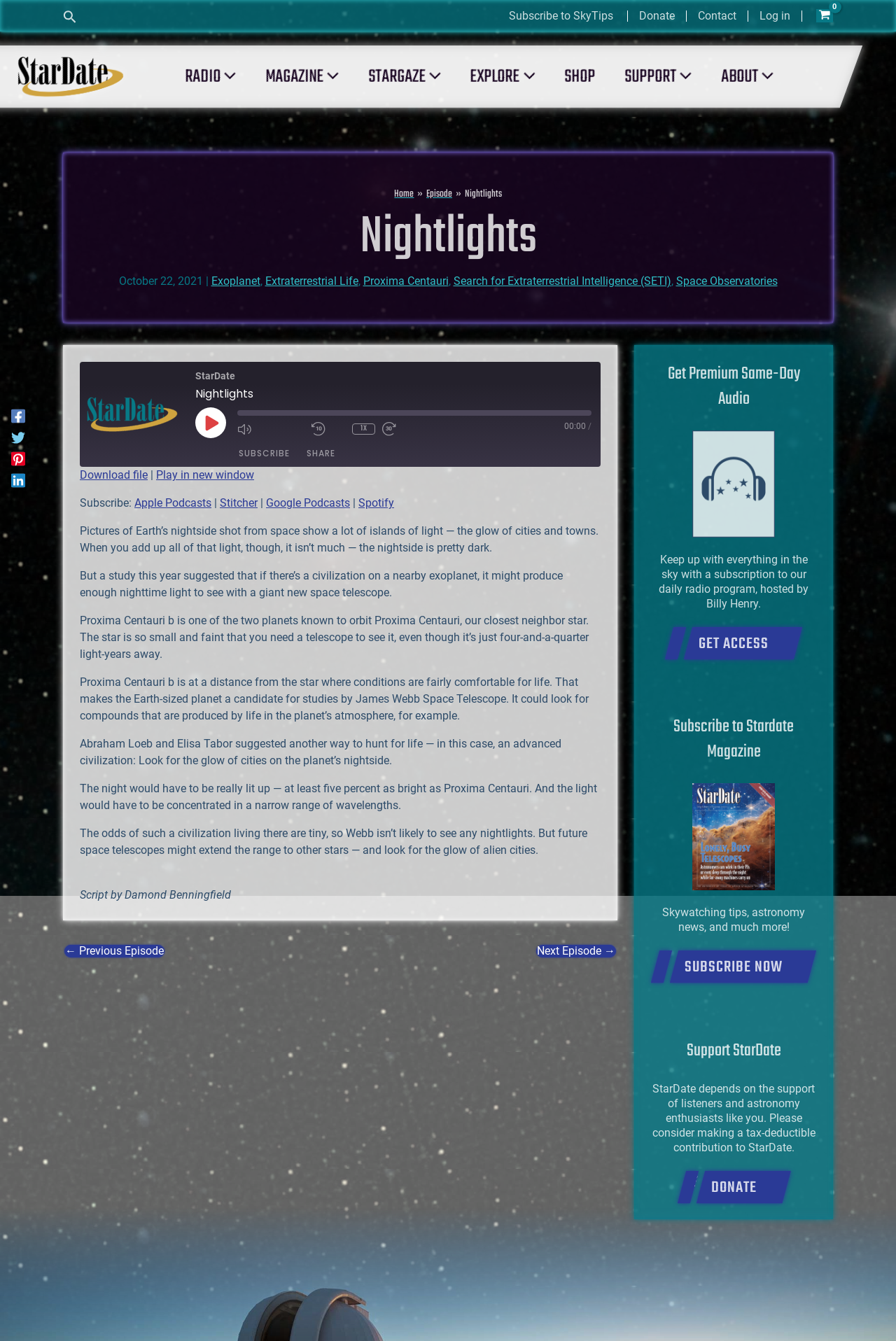What is the text of the first link in the breadcrumbs navigation?
Please describe in detail the information shown in the image to answer the question.

I found the answer by looking at the navigation element with the text 'Breadcrumbs' and its child elements, which are links, and the first link has the text 'Home'.